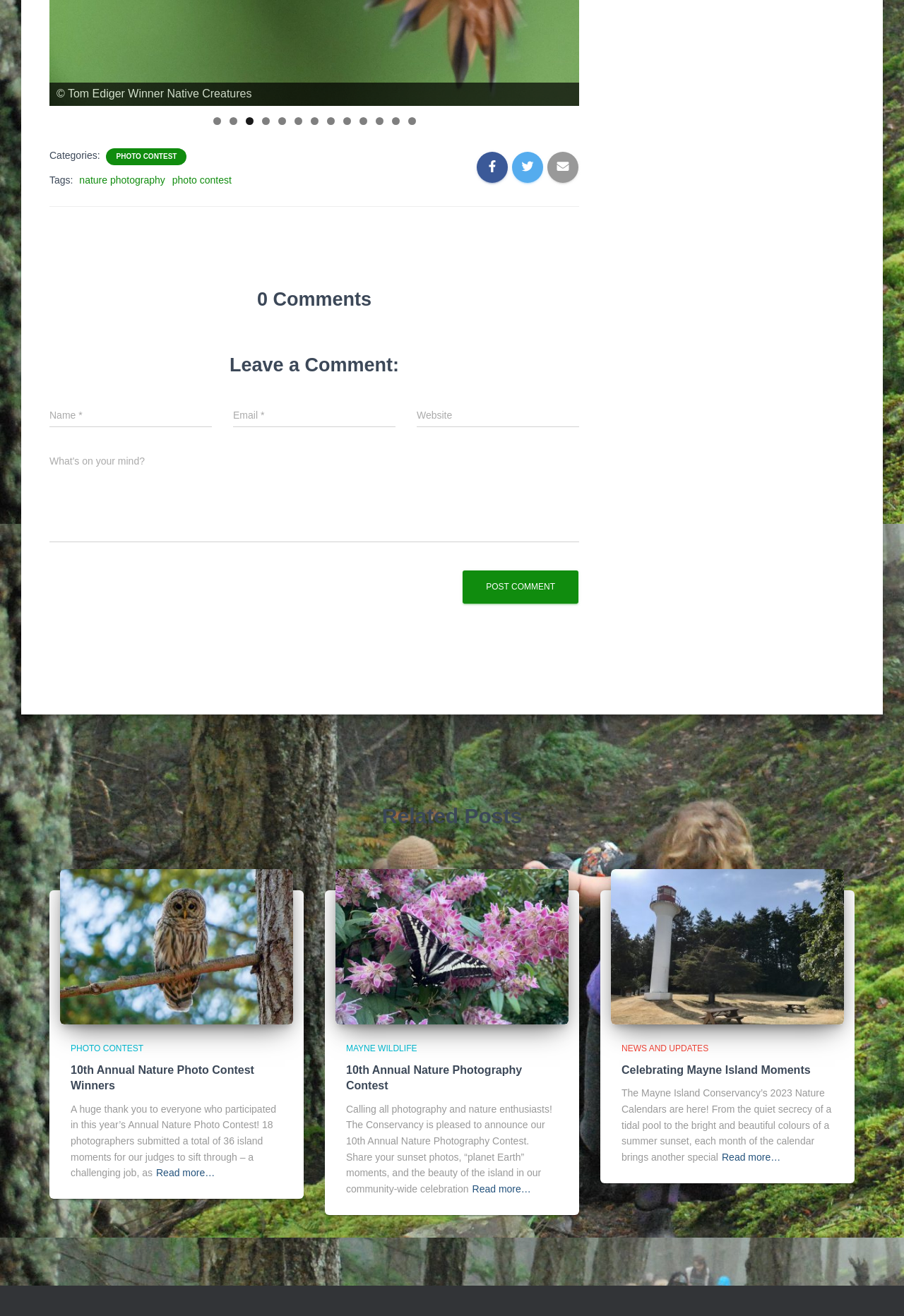Please determine the bounding box coordinates of the element's region to click in order to carry out the following instruction: "Click the 'Post Comment' button to submit your comment". The coordinates should be four float numbers between 0 and 1, i.e., [left, top, right, bottom].

[0.512, 0.433, 0.64, 0.459]